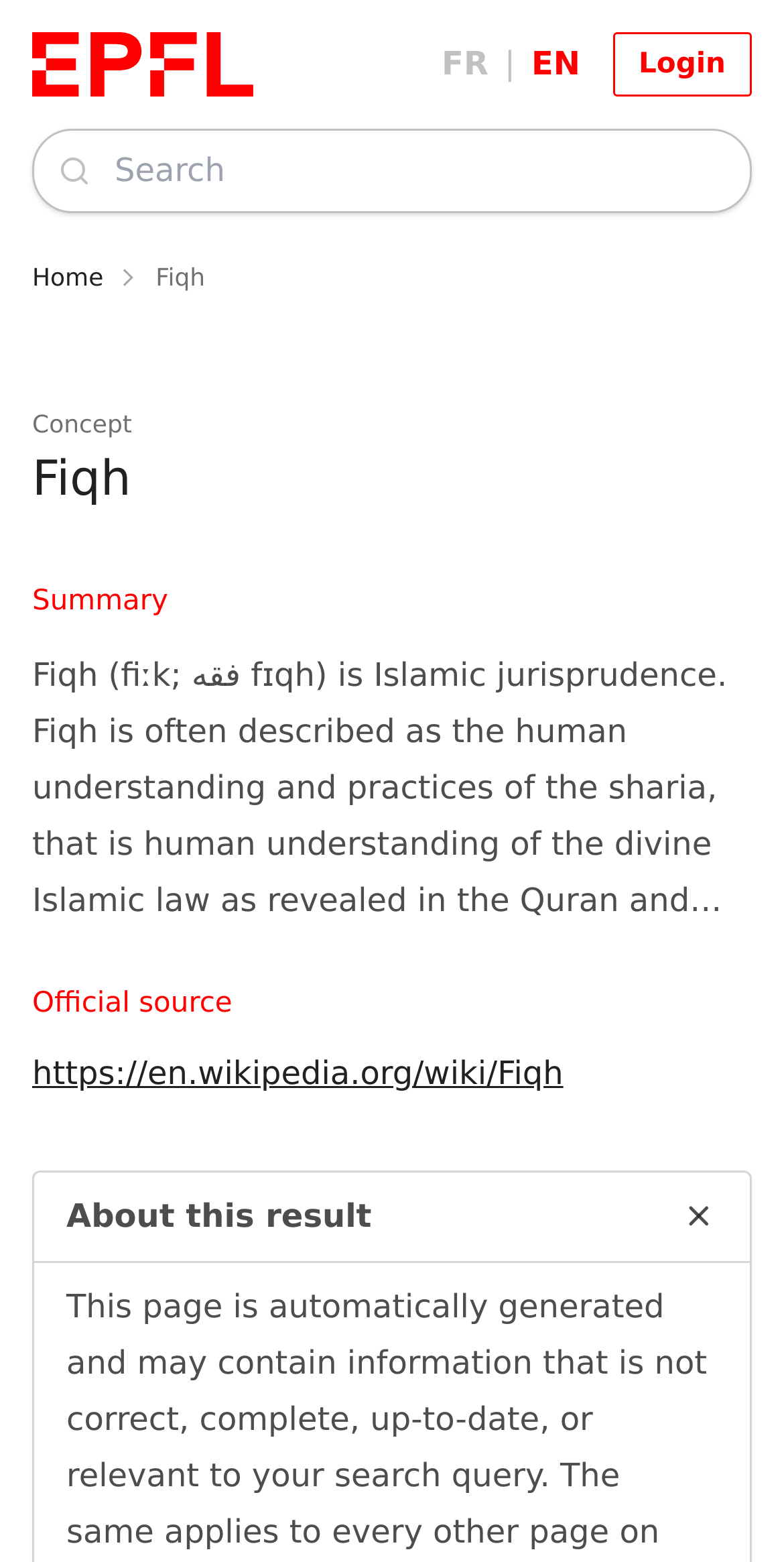What is the concept being described on this webpage?
Based on the visual information, provide a detailed and comprehensive answer.

I found the concept being described on this webpage by looking at the heading element, which says 'Fiqh', and also by looking at the breadcrumb navigation, which also mentions 'Fiqh'.